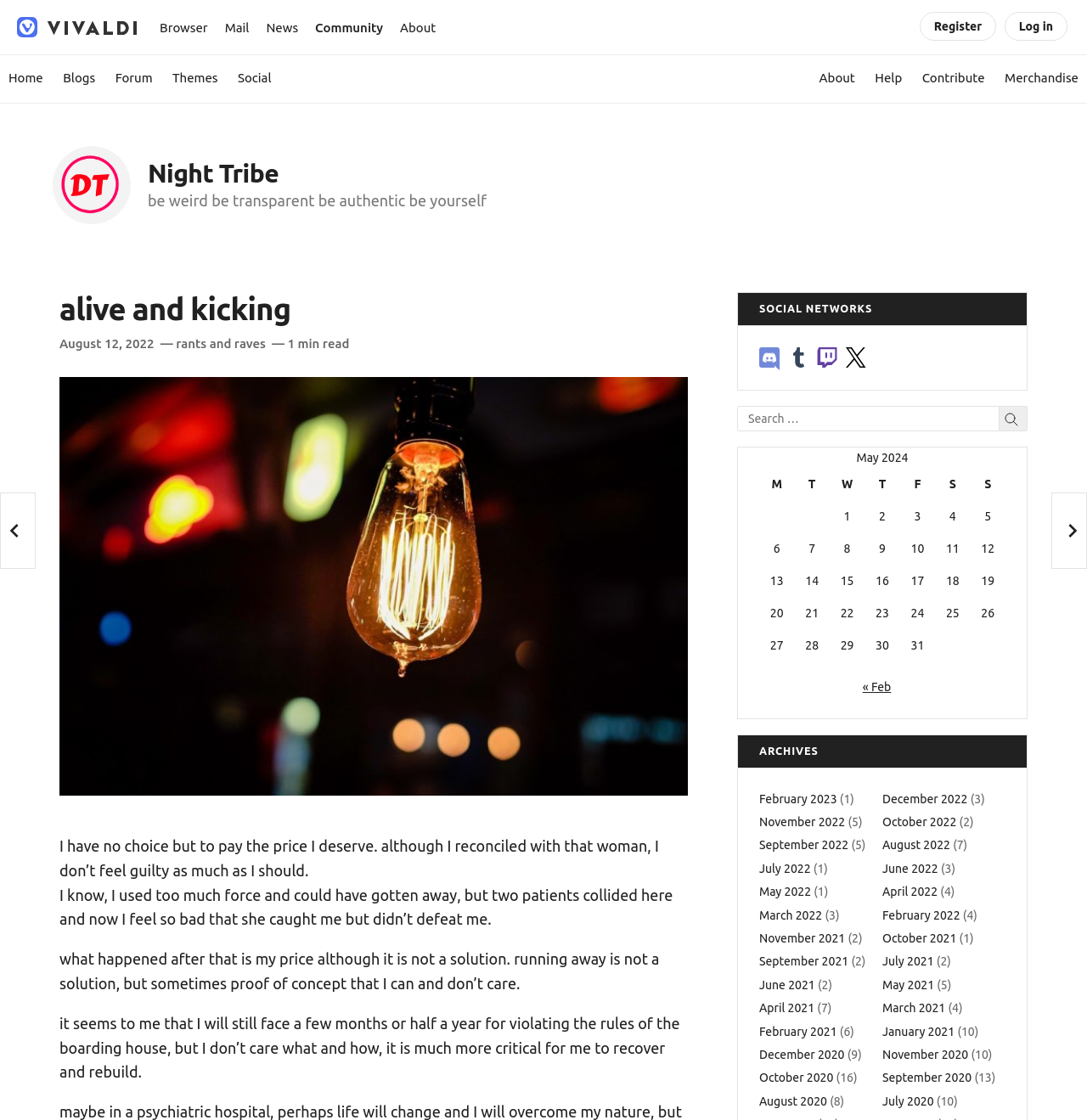Can you provide the bounding box coordinates for the element that should be clicked to implement the instruction: "Search for something"?

[0.678, 0.362, 0.92, 0.385]